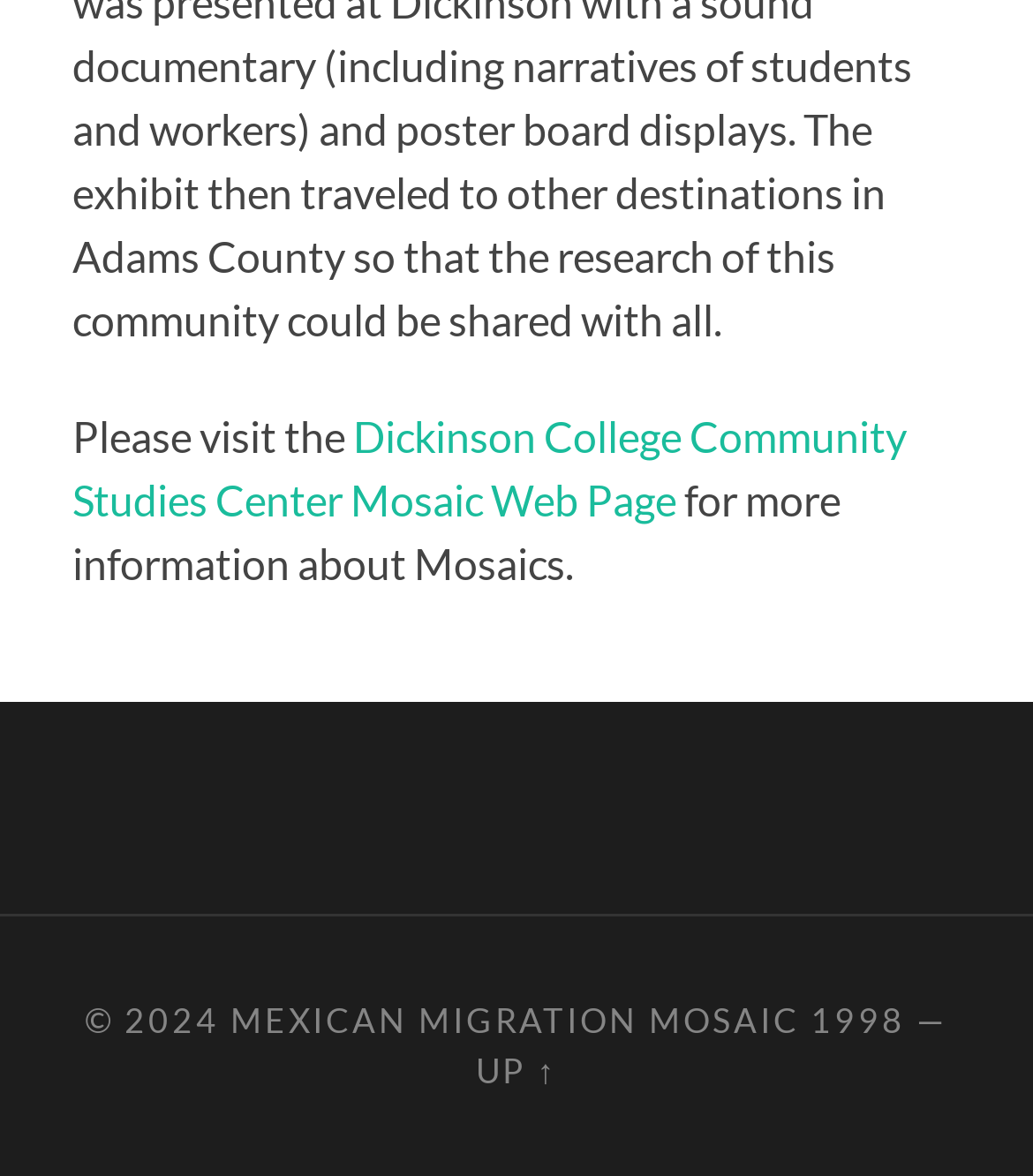Based on the image, please elaborate on the answer to the following question:
What is the direction of the link 'UP ↑'?

The link 'UP ↑' is located at the bottom of the webpage, and its direction can be inferred from the arrow symbol '↑', which points upwards. Therefore, the direction of the link is up.